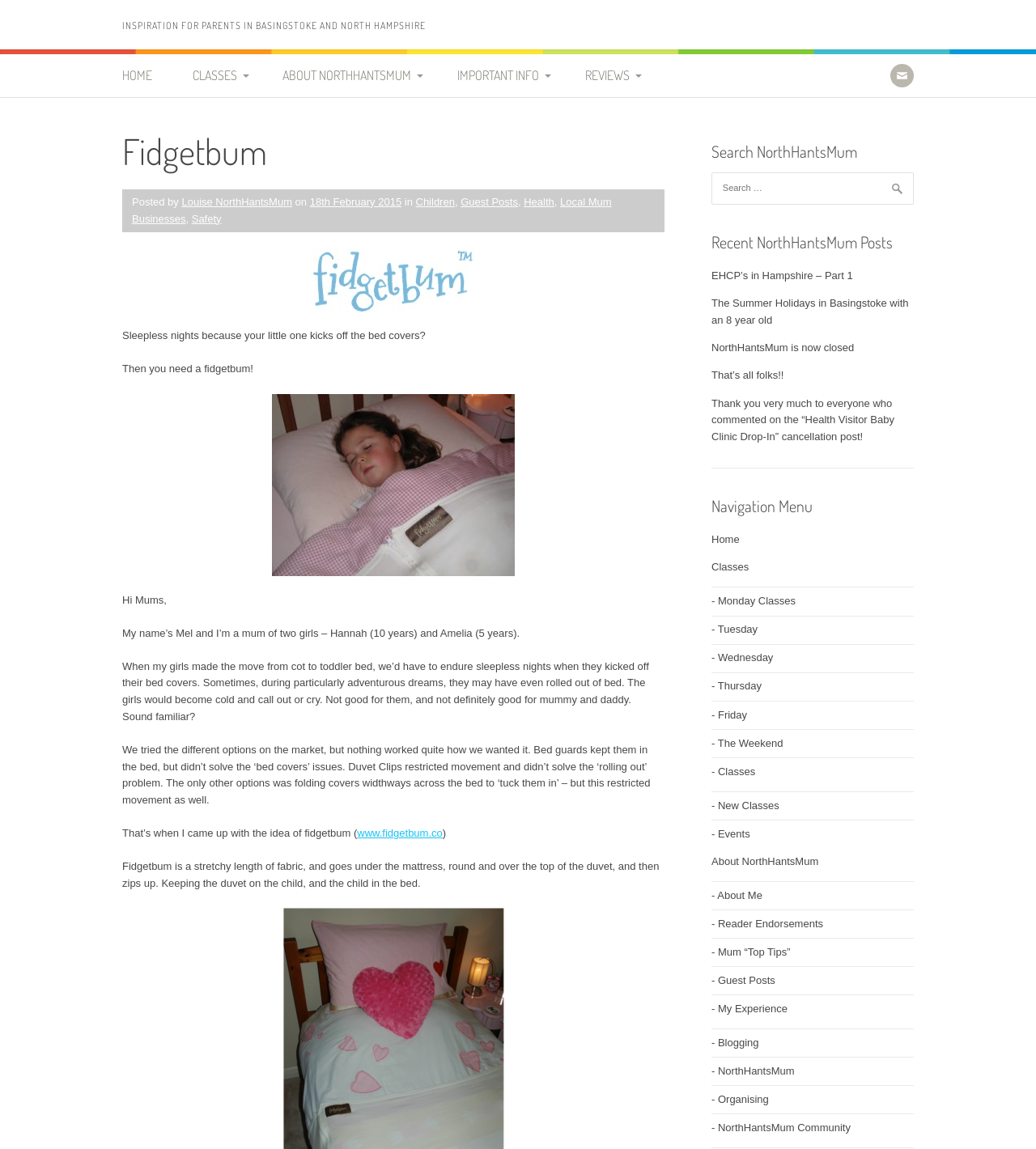Given the element description, predict the bounding box coordinates in the format (top-left x, top-left y, bottom-right x, bottom-right y), using floating point numbers between 0 and 1: Museums, Exhibitions and Heritage

[0.581, 0.533, 0.738, 0.583]